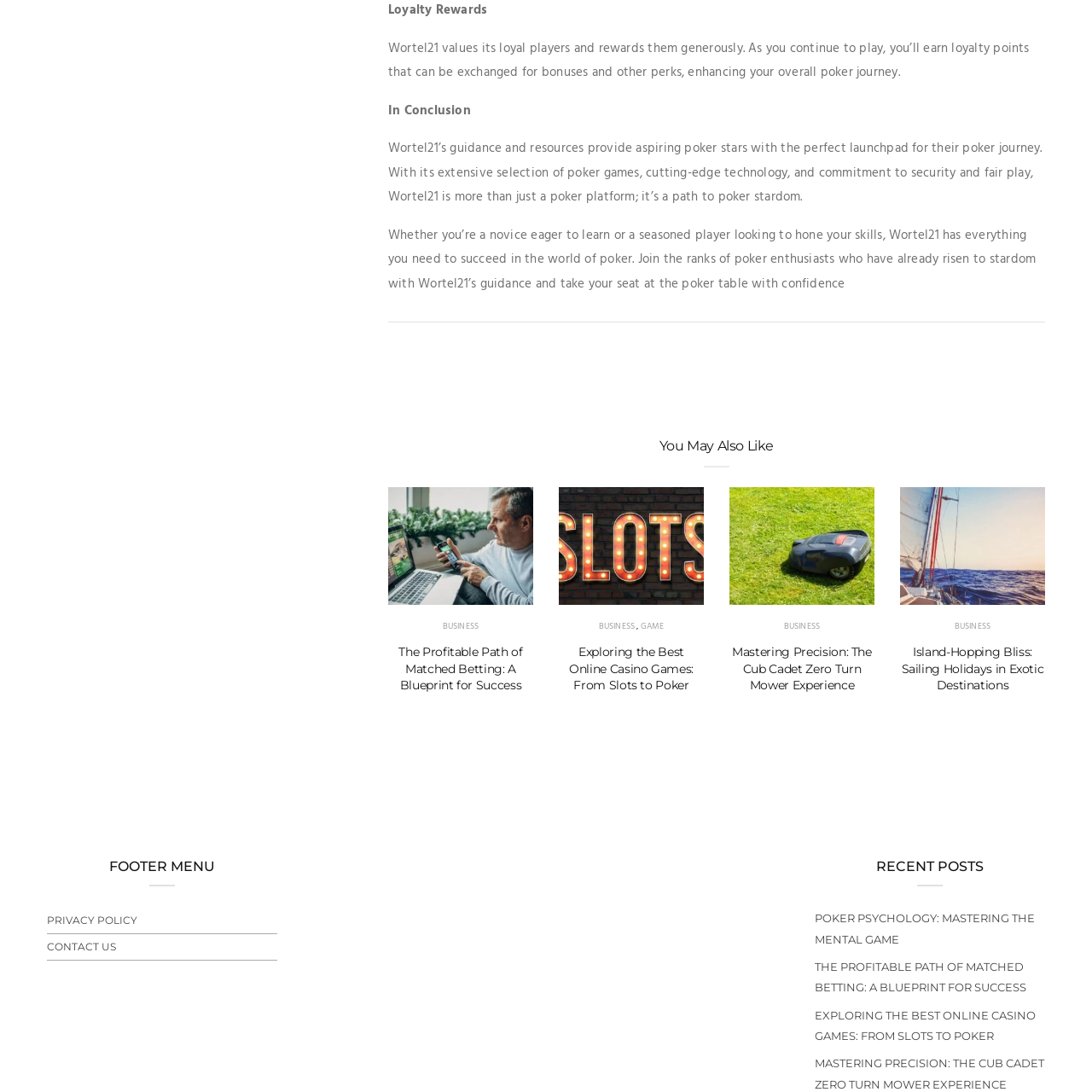Describe the features and objects visible in the red-framed section of the image in detail.

The image features a Cub Cadet Zero Turn mower, a sophisticated gardening tool designed for precision and efficiency in lawn maintenance. Known for its maneuverability, this mower allows users to navigate tight spaces and obstacles effortlessly, making it an ideal choice for homeowners and landscapers alike. The accompanying text suggests that the mower is part of a featured article exploring its features and benefits, highlighting its performance and user-friendliness. Emphasizing craftsmanship and technology, this product is tailored for those seeking excellence in their landscaping tasks, ensuring a well-groomed lawn with minimal effort.